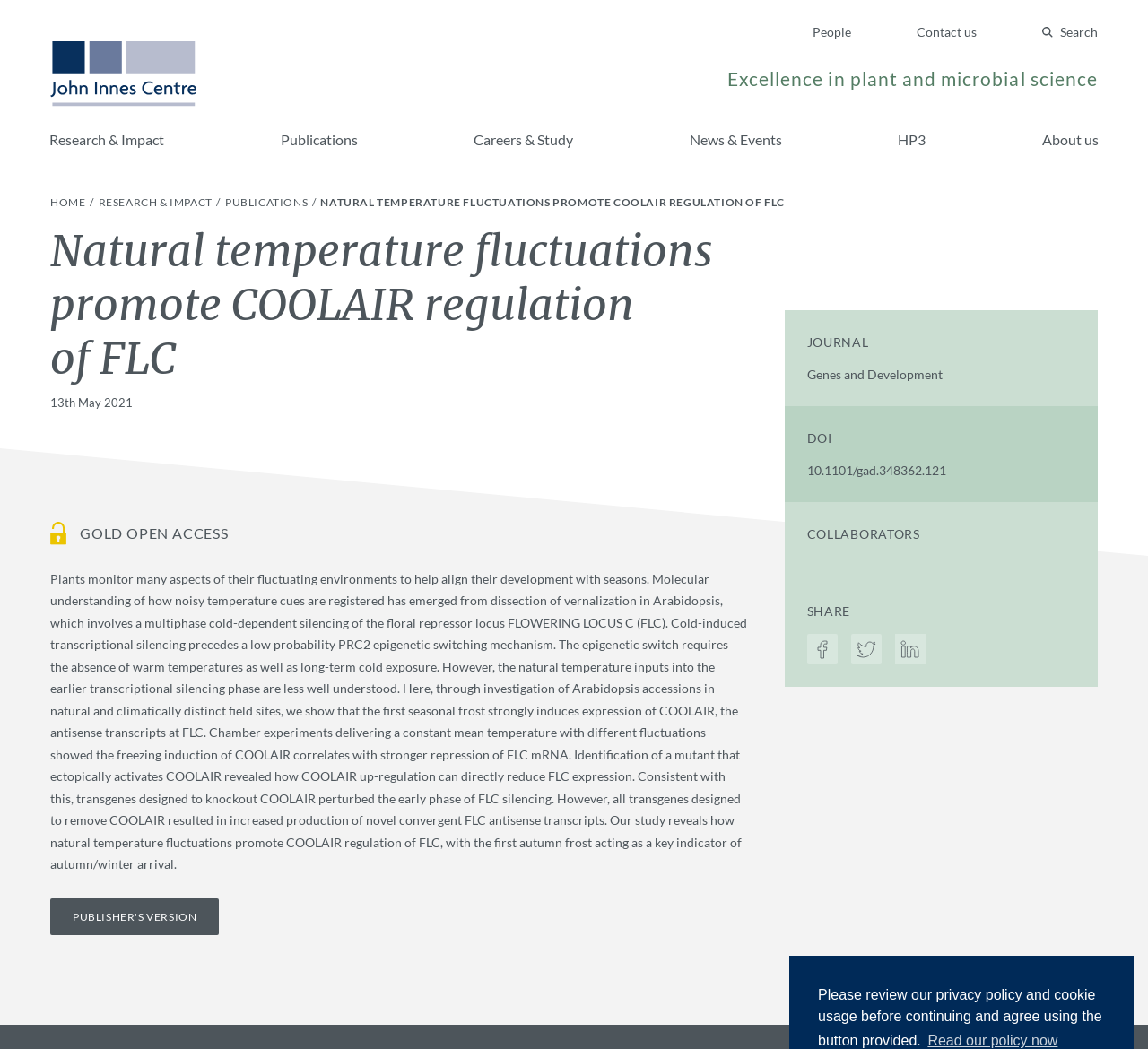What is the name of the research center?
Based on the image, provide a one-word or brief-phrase response.

John Innes Centre